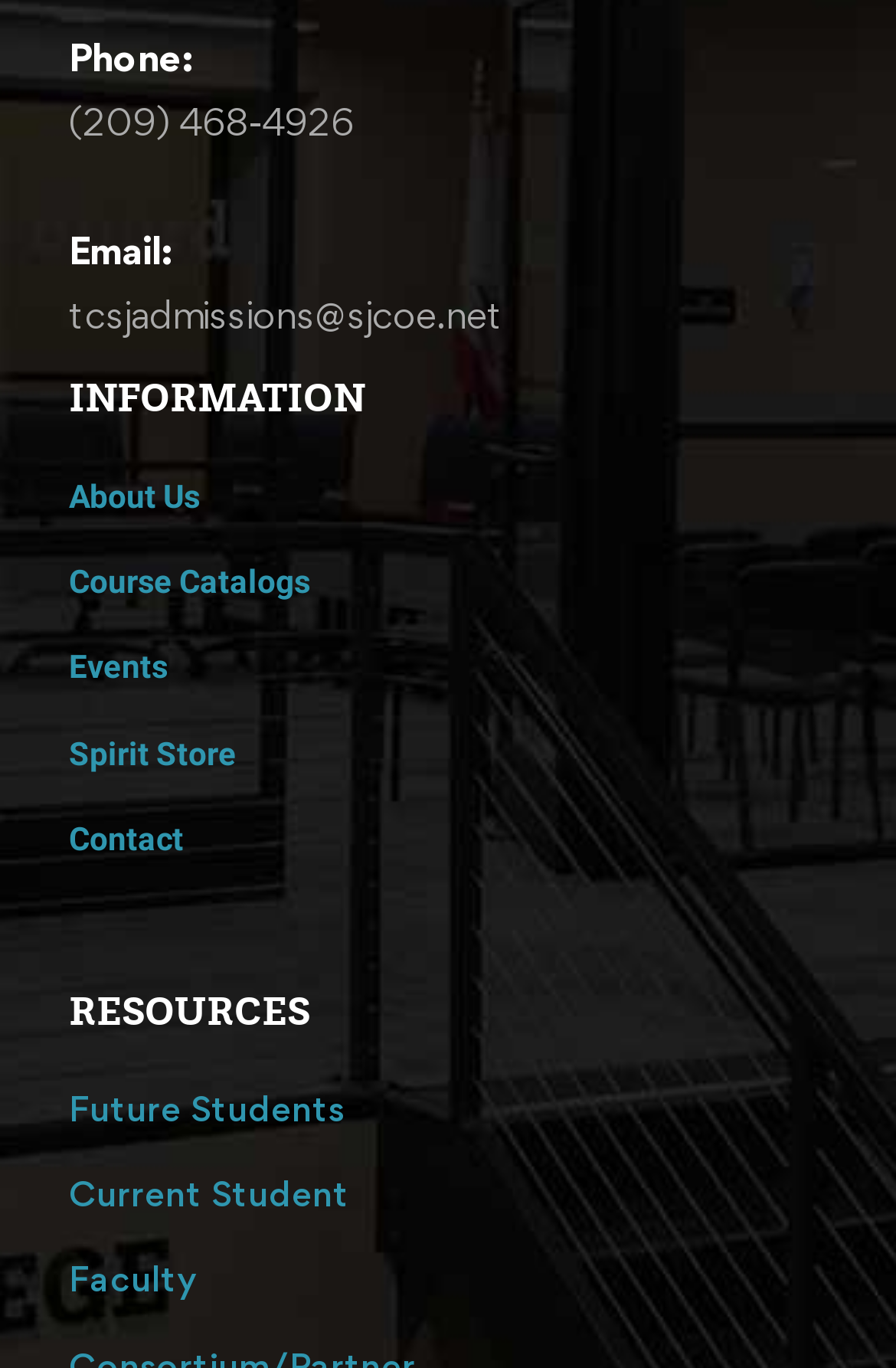Identify the bounding box for the element characterized by the following description: "Faculty".

[0.077, 0.914, 0.221, 0.958]